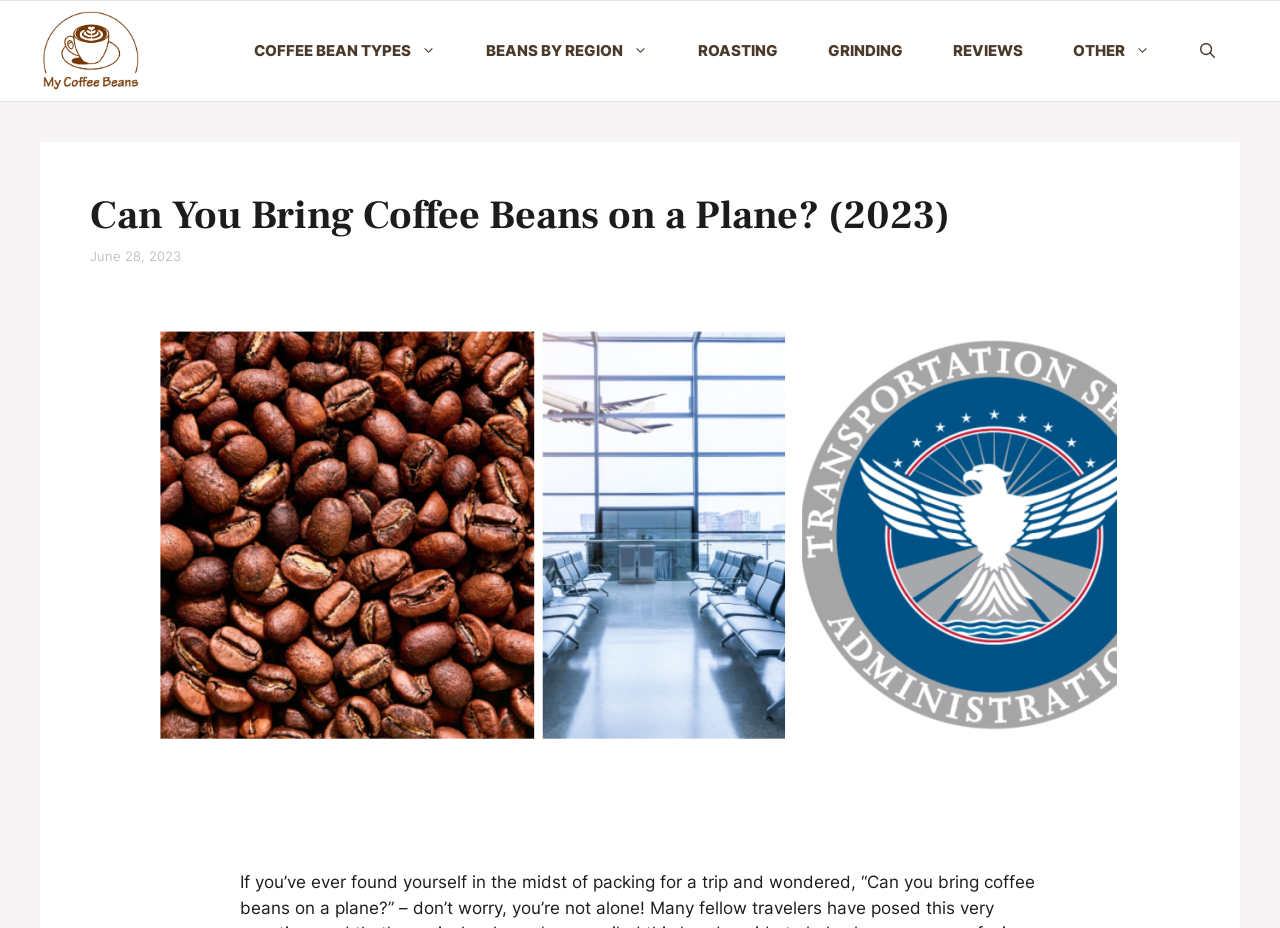Answer in one word or a short phrase: 
What is the topic of the main image?

Bringing coffee beans on a plane